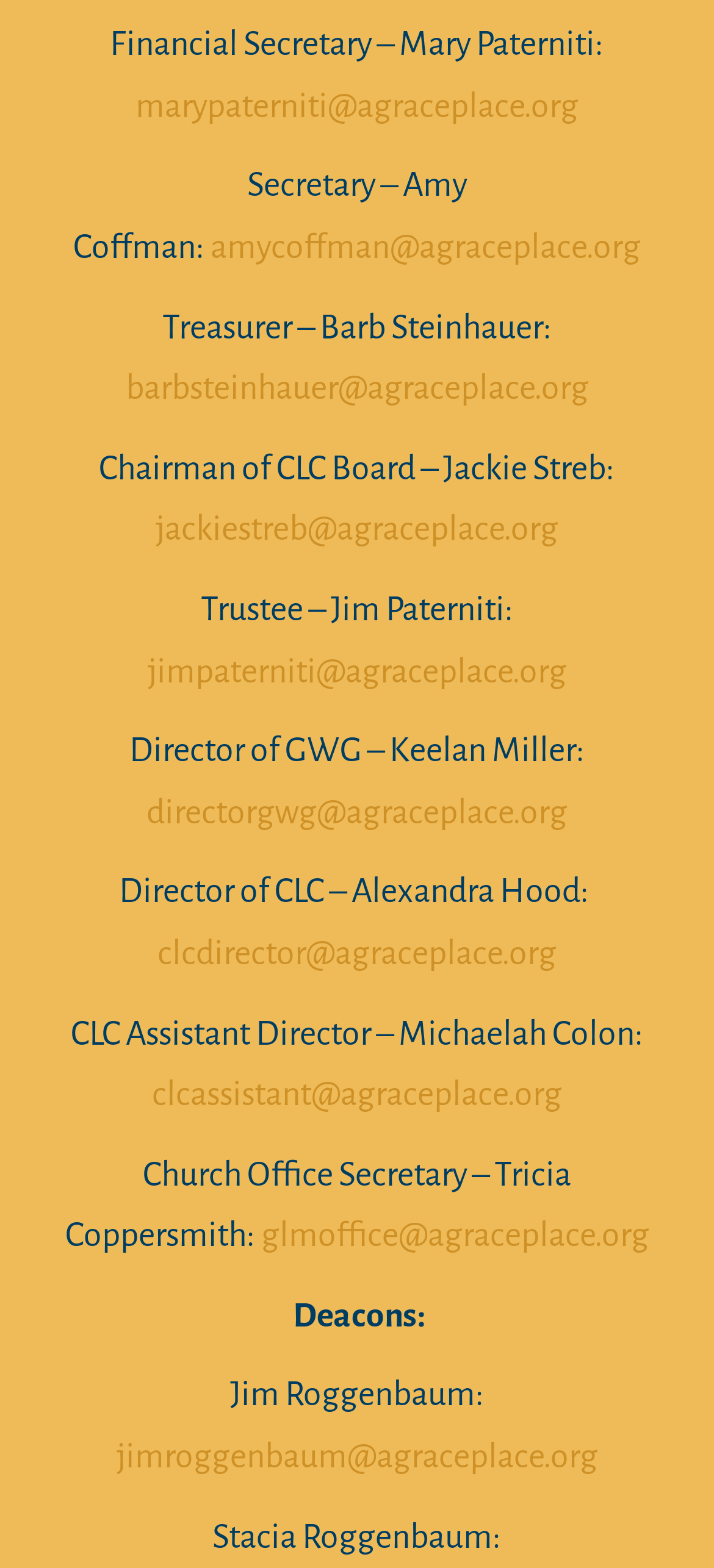Locate the bounding box coordinates of the clickable region to complete the following instruction: "Contact Secretary."

[0.295, 0.146, 0.897, 0.169]